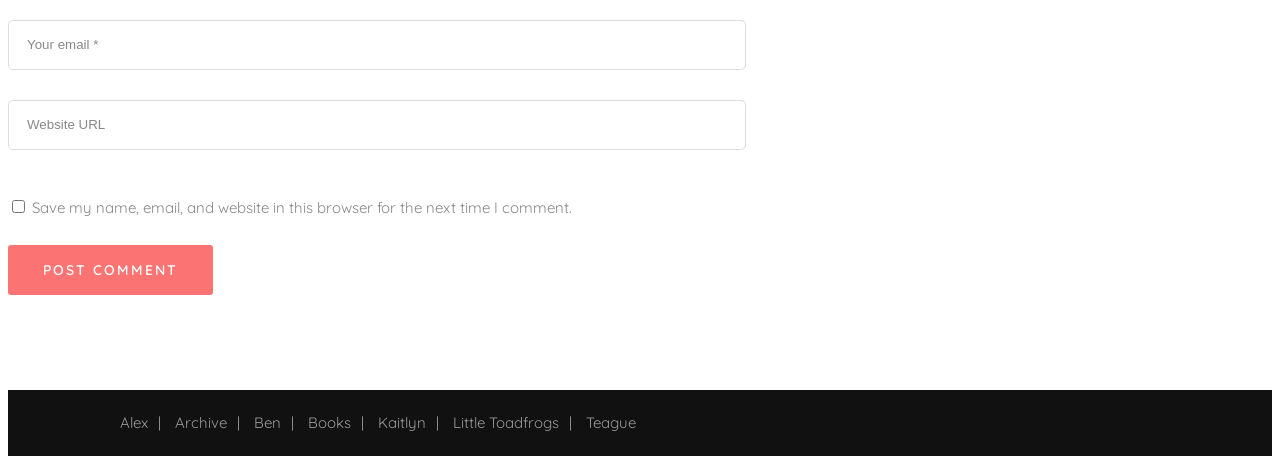Identify the bounding box for the UI element that is described as follows: "name="url" placeholder="Website URL"".

[0.006, 0.687, 0.583, 0.794]